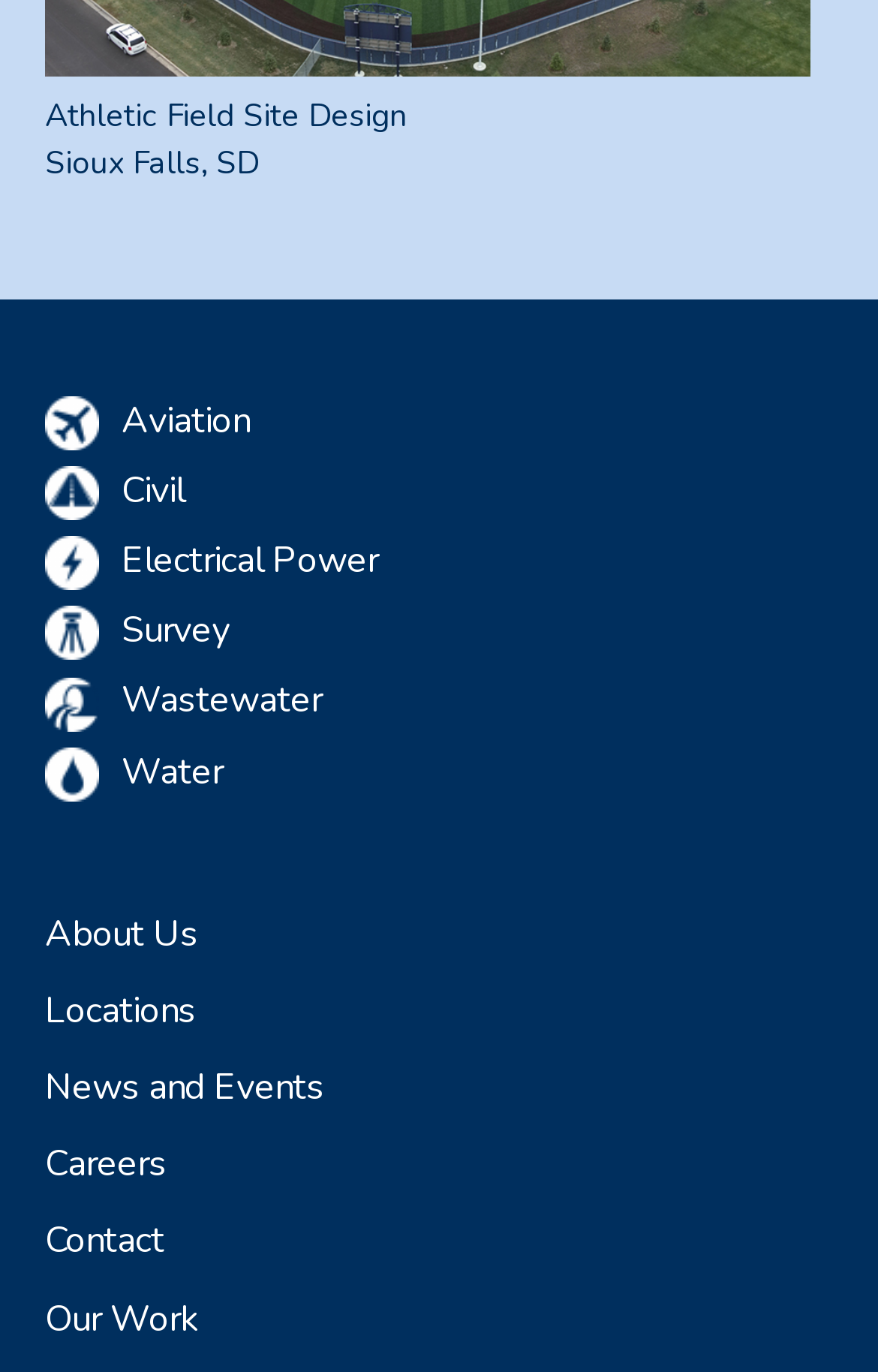Identify the bounding box coordinates of the section to be clicked to complete the task described by the following instruction: "Click on Aviation". The coordinates should be four float numbers between 0 and 1, formatted as [left, top, right, bottom].

[0.051, 0.284, 0.949, 0.333]